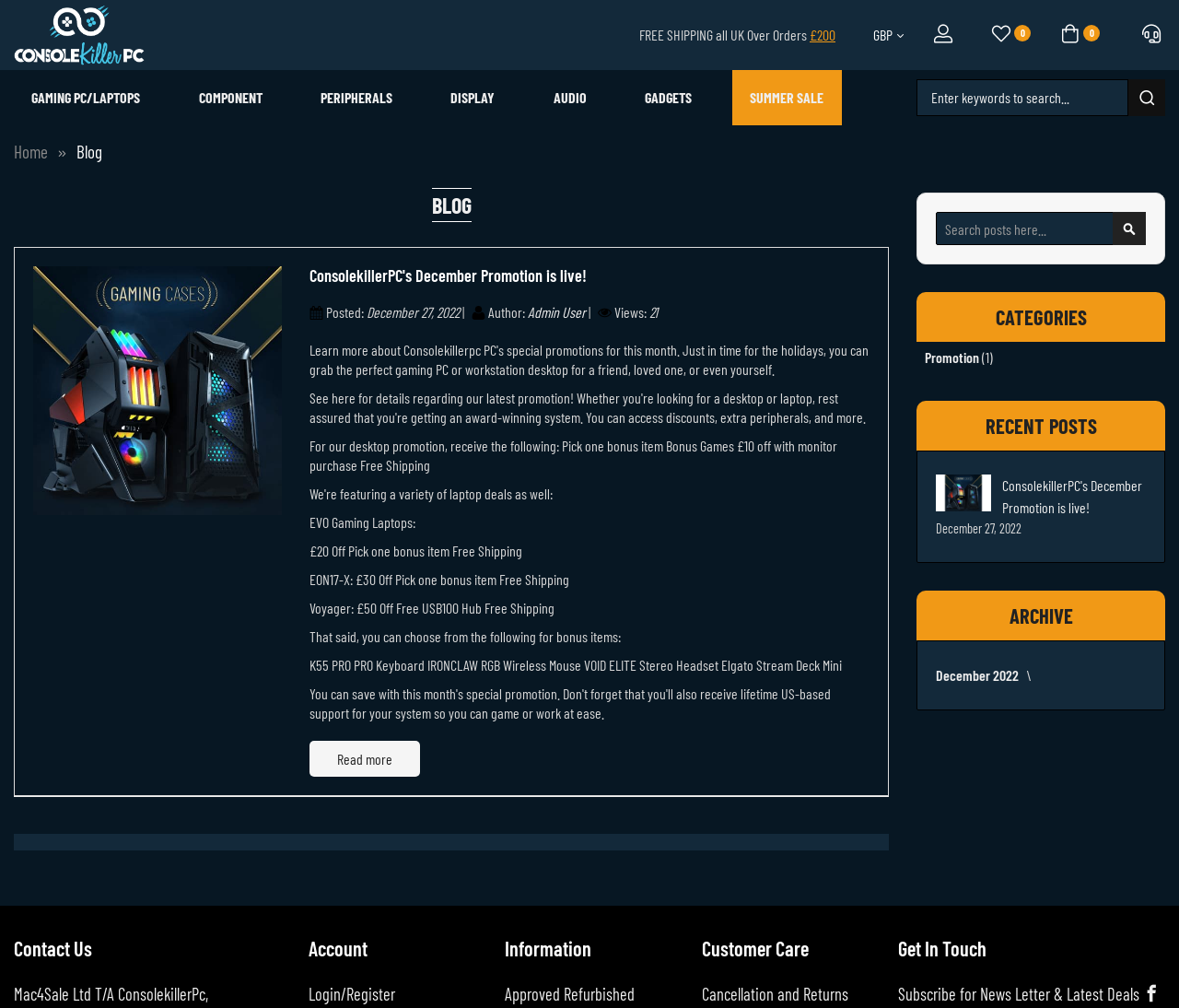Generate a comprehensive description of the contents of the webpage.

This webpage is an e-commerce website that sells refurbished Mac products, including MacBooks, iMacs, Mac Minis, iPads, iPhones, and accessories. The website has a navigation menu at the top with links to different categories, such as Gaming PC/Laptops, Components, Peripherals, Display, Audio, and Gadgets. There is also a search bar at the top right corner of the page.

Below the navigation menu, there is a promotional banner that offers free shipping on all UK orders over £200. The banner also displays the current exchange rate, GBP.

The main content of the webpage is a blog post titled "ConsolekillerPC's December Promotion is live!" The post is divided into sections, including a brief introduction, a list of promotions, and a section that outlines the bonus items that can be chosen with the purchase of certain products.

The promotions section lists several deals, including discounts on EVO Gaming Laptops, EON17-X, and Voyager. Each deal comes with free shipping and a bonus item. The bonus items that can be chosen include a K55 PRO PRO Keyboard, IRONCLAW RGB Wireless Mouse, VOID ELITE Stereo Headset, and Elgato Stream Deck Mini.

At the bottom of the page, there are links to recent posts, categories, and an archive section. There is also a contact us section with links to account information, customer care, and a newsletter subscription form.

Throughout the page, there are several images, including a logo at the top left corner, a promotional image for the December promotion, and images for the bonus items. The overall layout of the page is clean and easy to navigate, with clear headings and concise text.